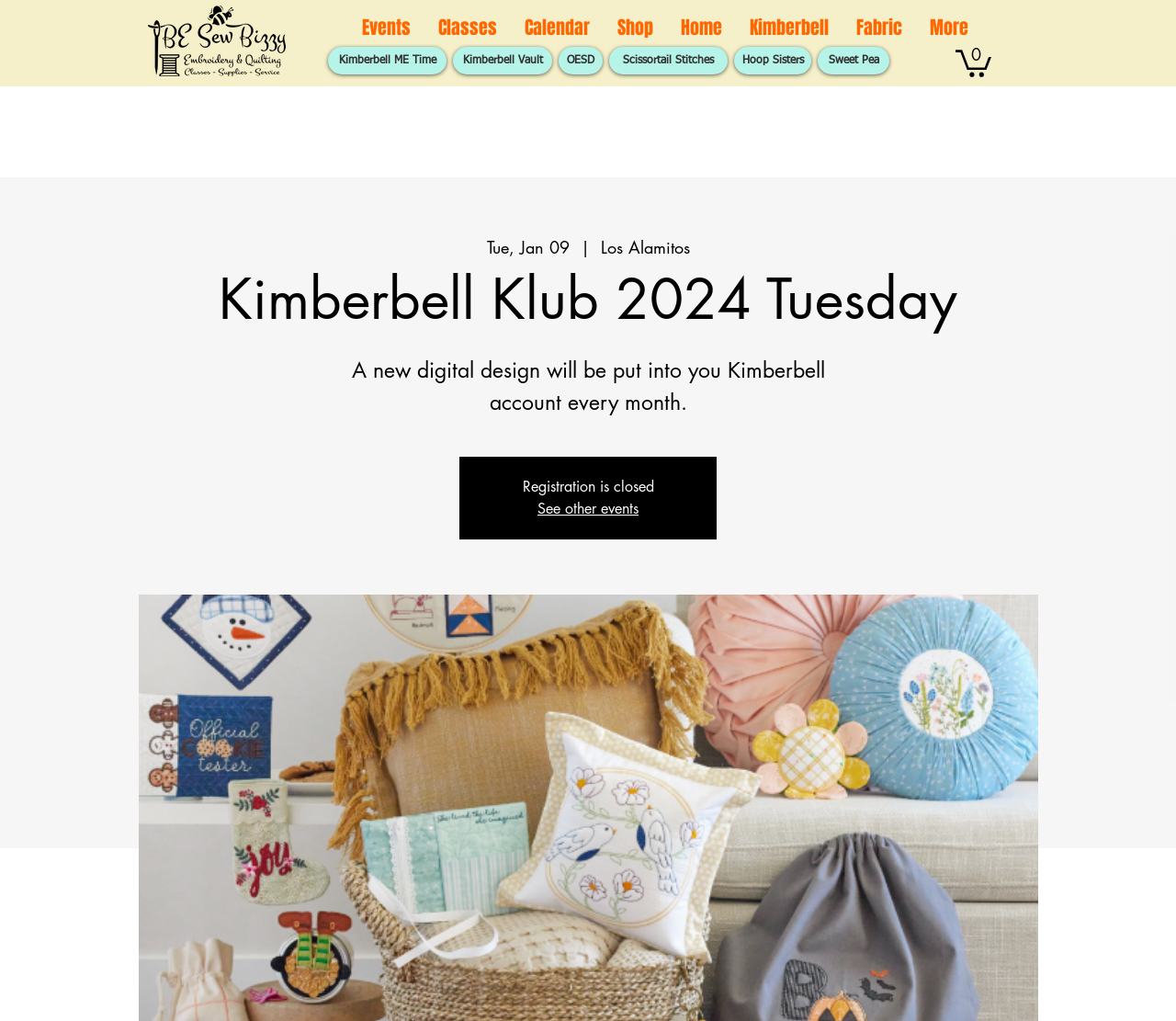Pinpoint the bounding box coordinates of the clickable element to carry out the following instruction: "Check the cart."

[0.812, 0.046, 0.843, 0.075]